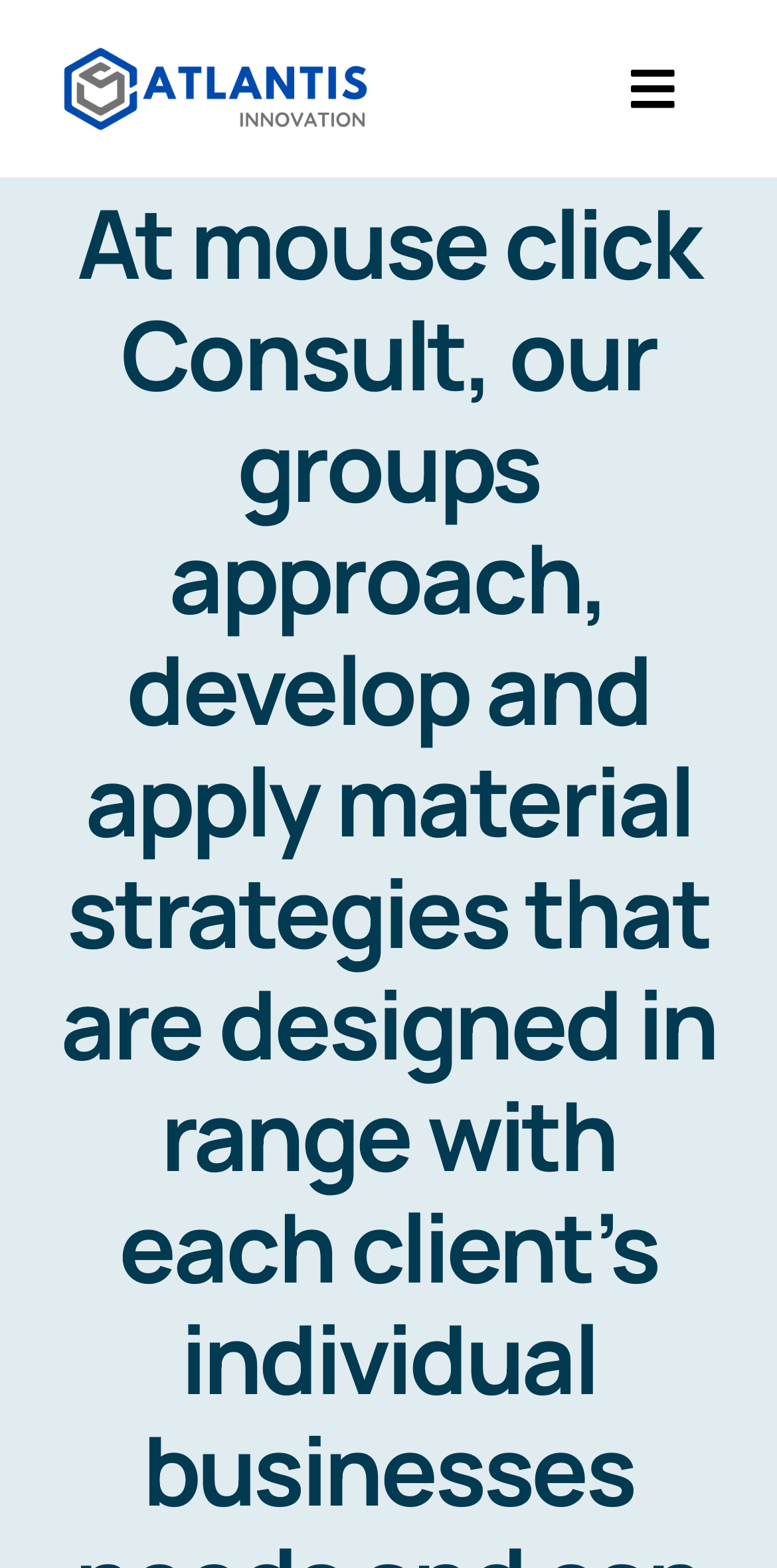Please determine the bounding box of the UI element that matches this description: Toggle Navigation. The coordinates should be given as (top-left x, top-left y, bottom-right x, bottom-right y), with all values between 0 and 1.

[0.756, 0.025, 0.923, 0.088]